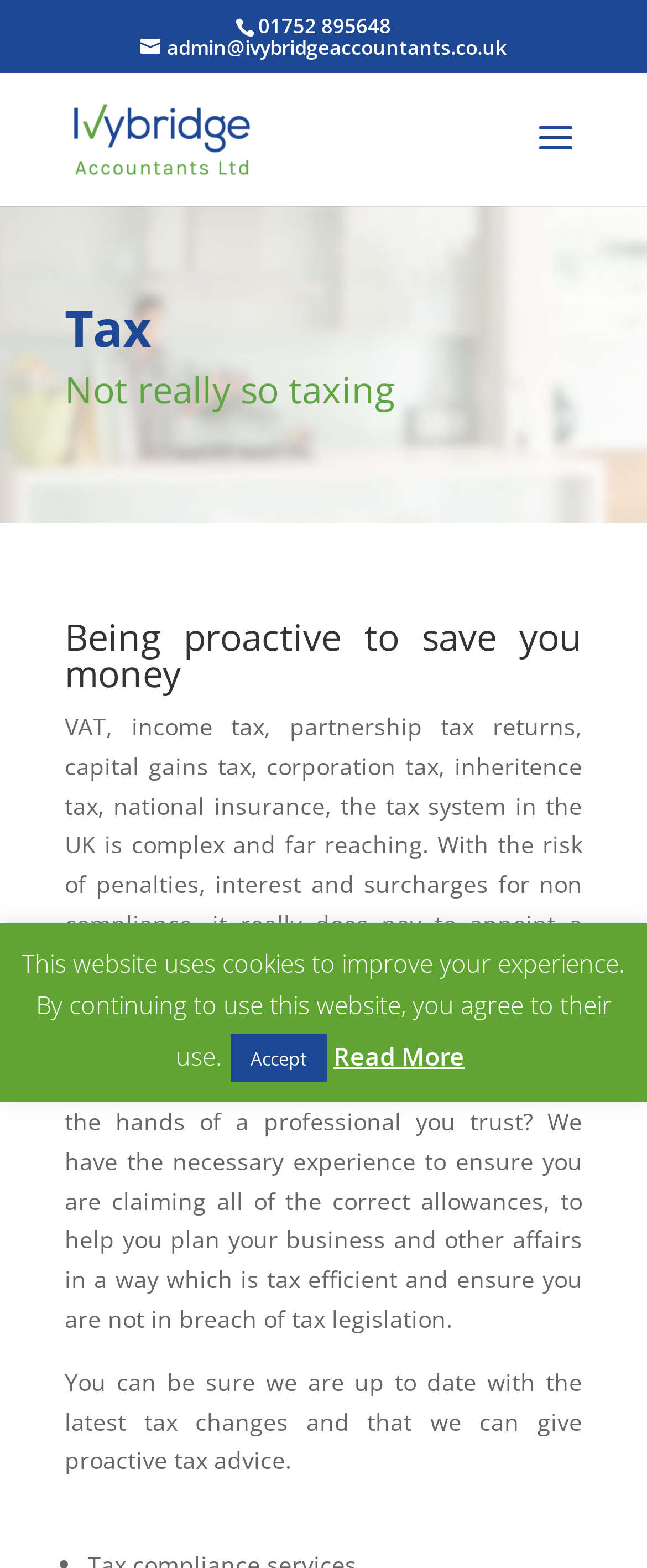Answer the question briefly using a single word or phrase: 
What type of tax returns does Ivybridge Accountants Ltd handle?

VAT, income tax, partnership tax returns, etc.